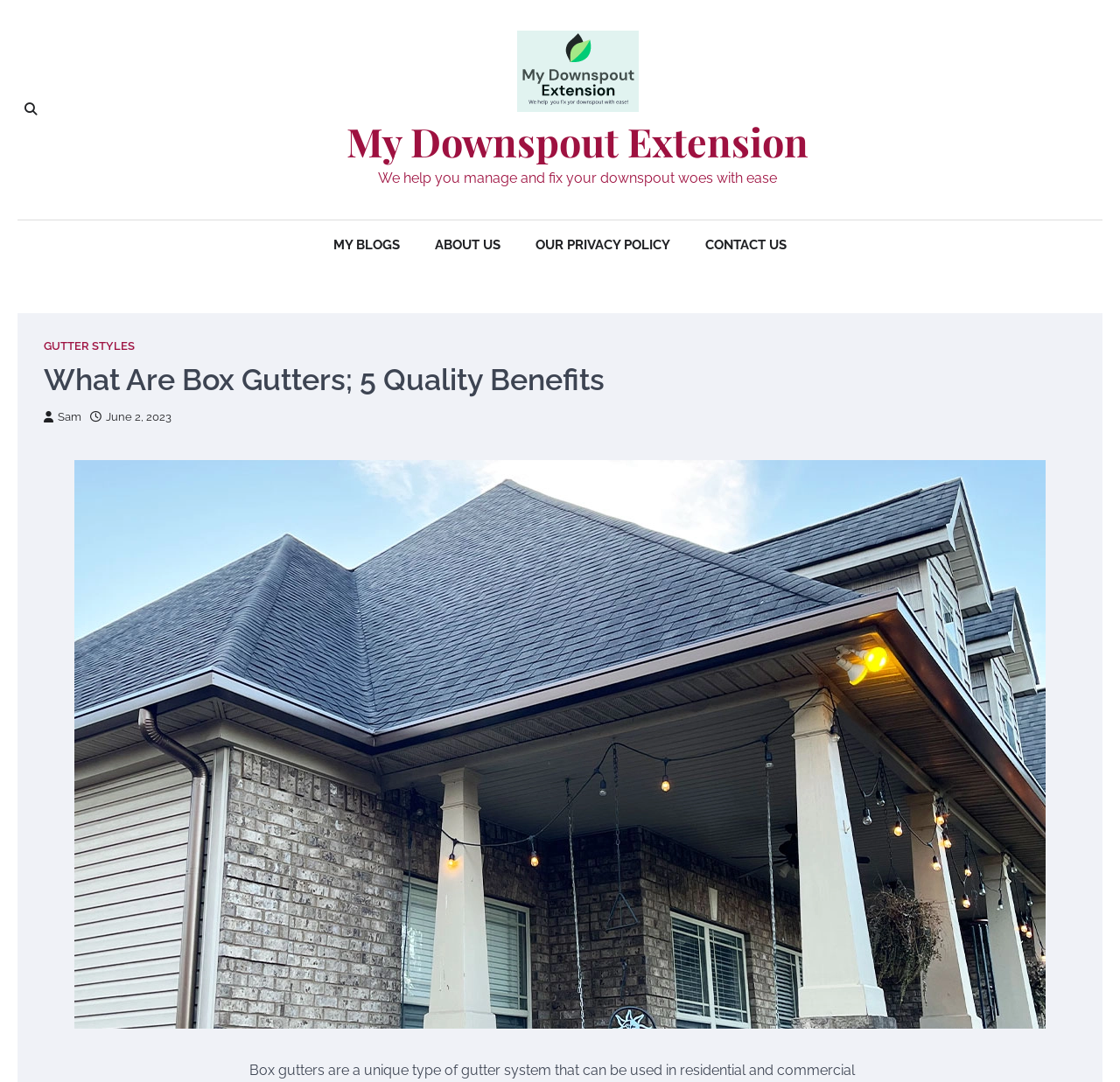What is the gutter style mentioned on the webpage?
Respond with a short answer, either a single word or a phrase, based on the image.

Box gutters